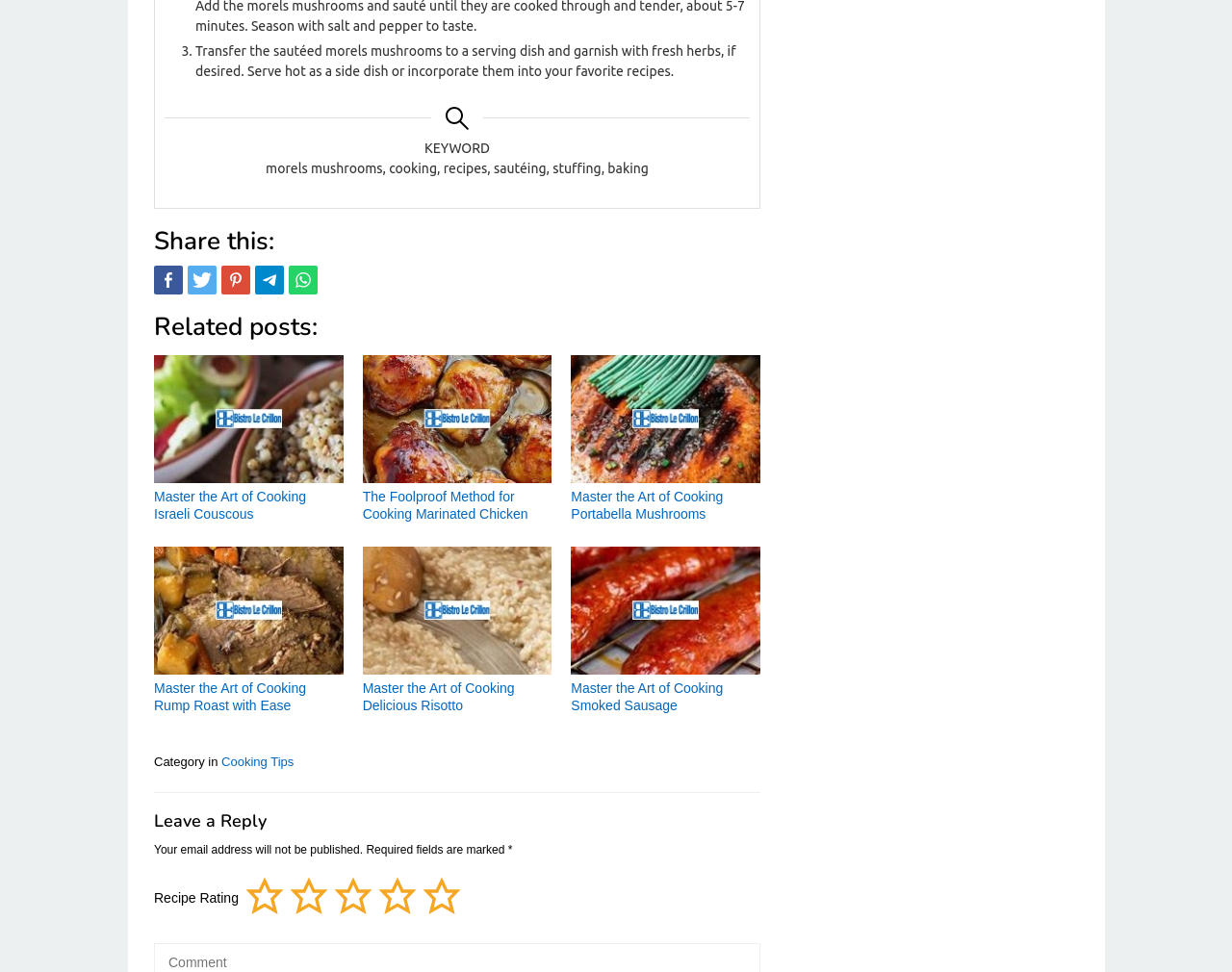Please provide a comprehensive response to the question based on the details in the image: How many stars can a recipe be rated?

The recipe can be rated from 1 to 5 stars, as indicated by the radio buttons in the 'Recipe Rating' section, allowing users to rate the recipe based on their experience.